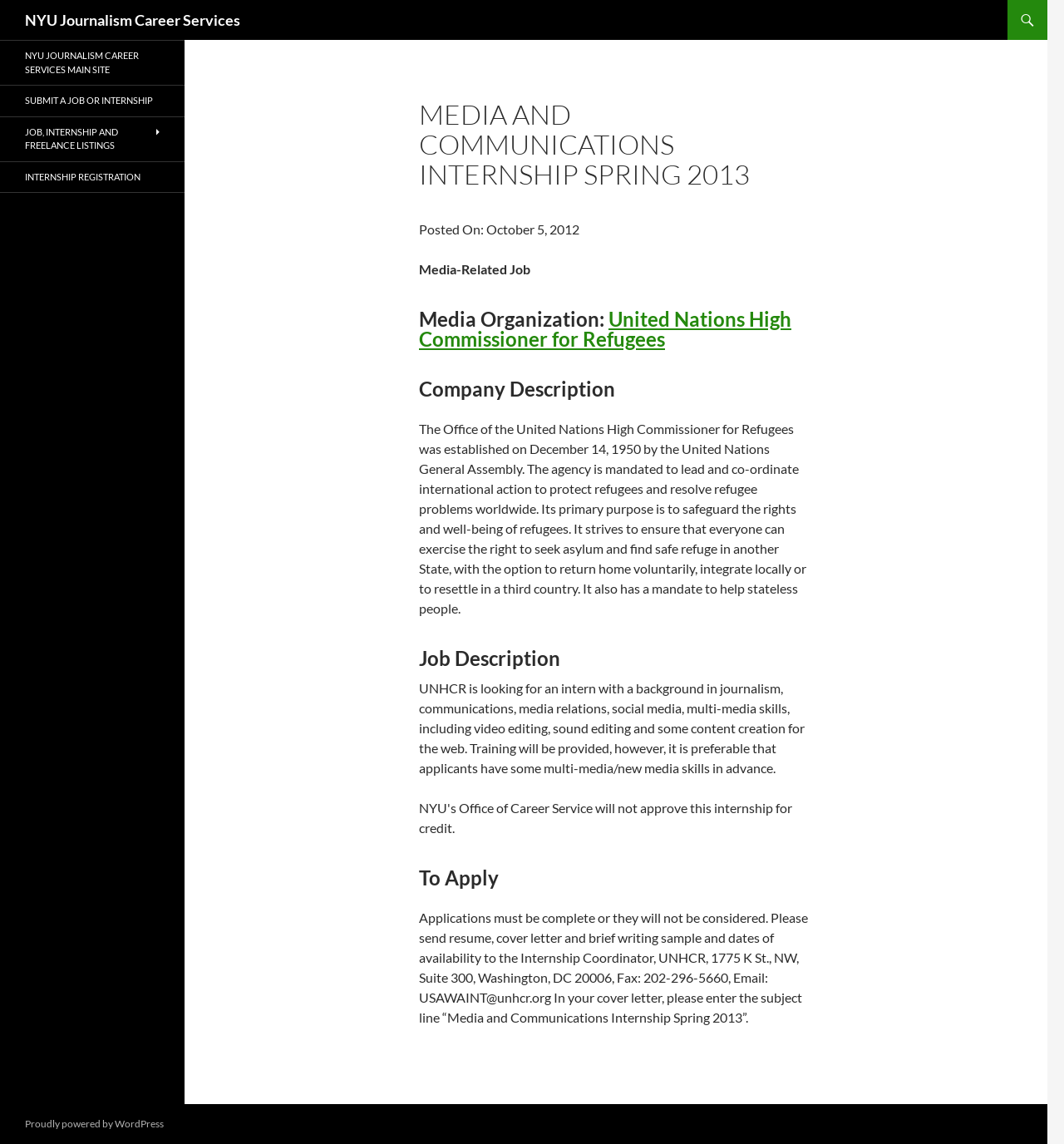Please identify the primary heading on the webpage and return its text.

NYU Journalism Career Services